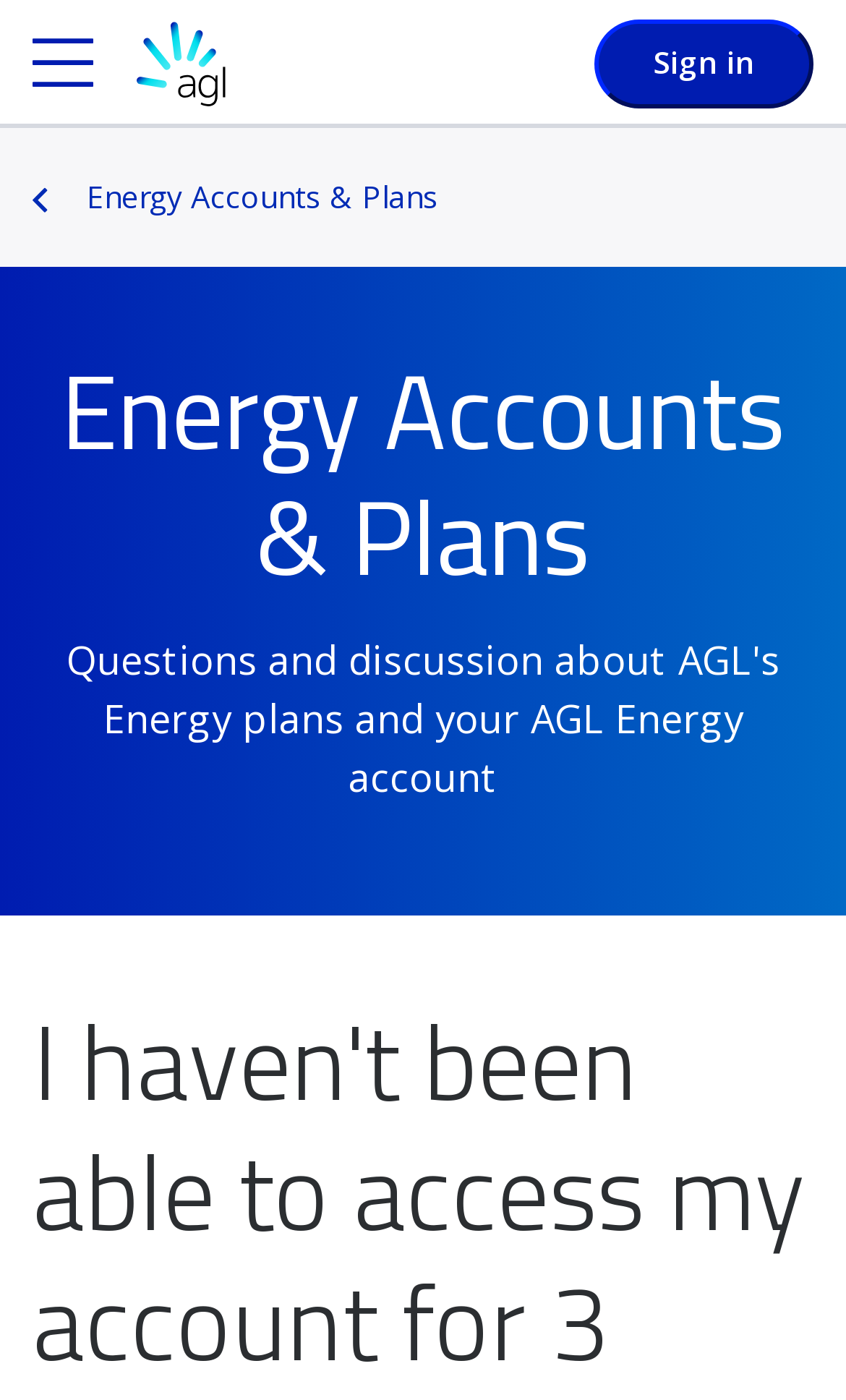Give a concise answer using only one word or phrase for this question:
How many navigation links are there?

1